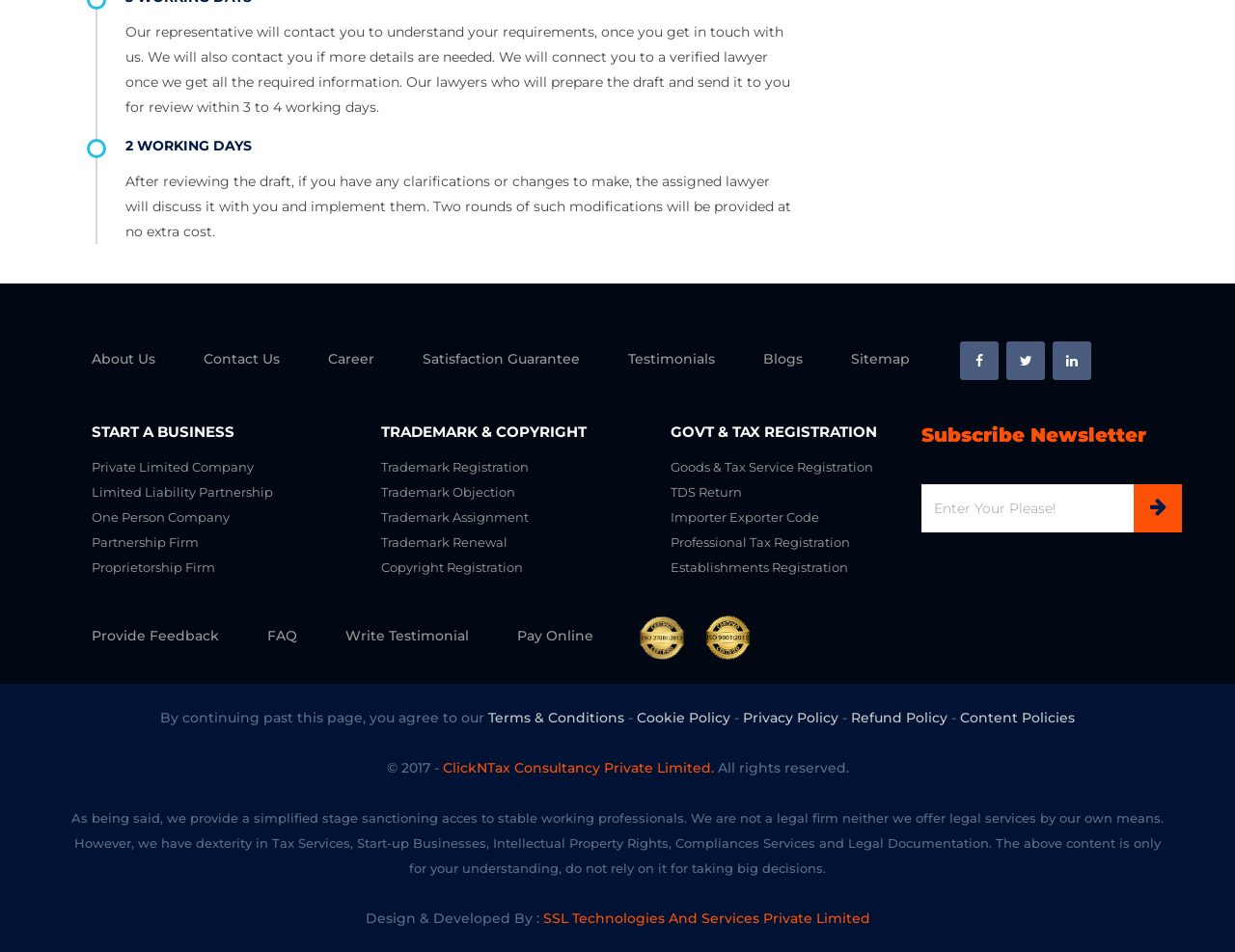Identify the bounding box coordinates for the UI element described as: "ClickNTax Consultancy Private Limited.".

[0.358, 0.798, 0.578, 0.816]